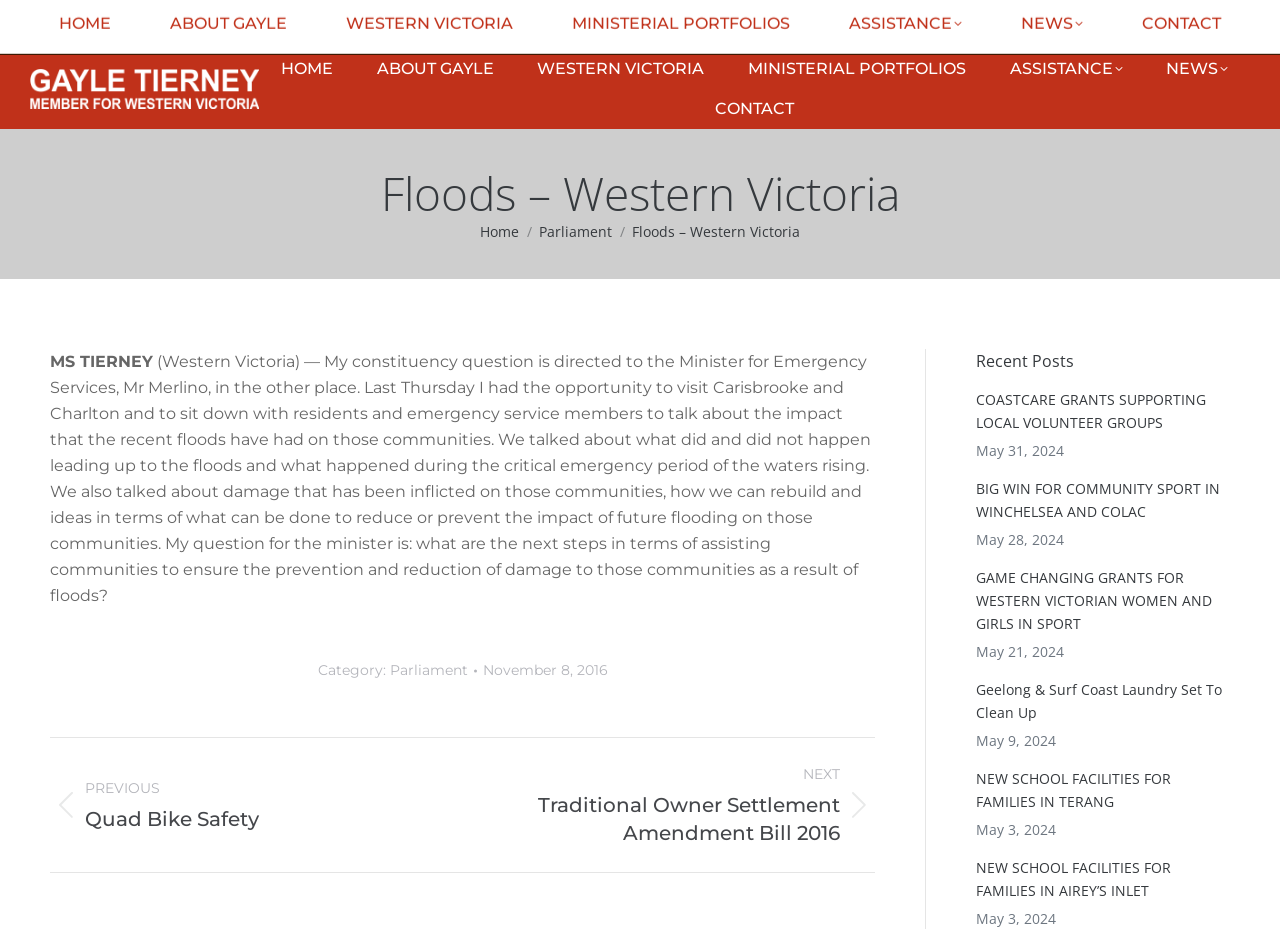Identify the bounding box coordinates of the clickable region required to complete the instruction: "Contact Us". The coordinates should be given as four float numbers within the range of 0 and 1, i.e., [left, top, right, bottom].

None